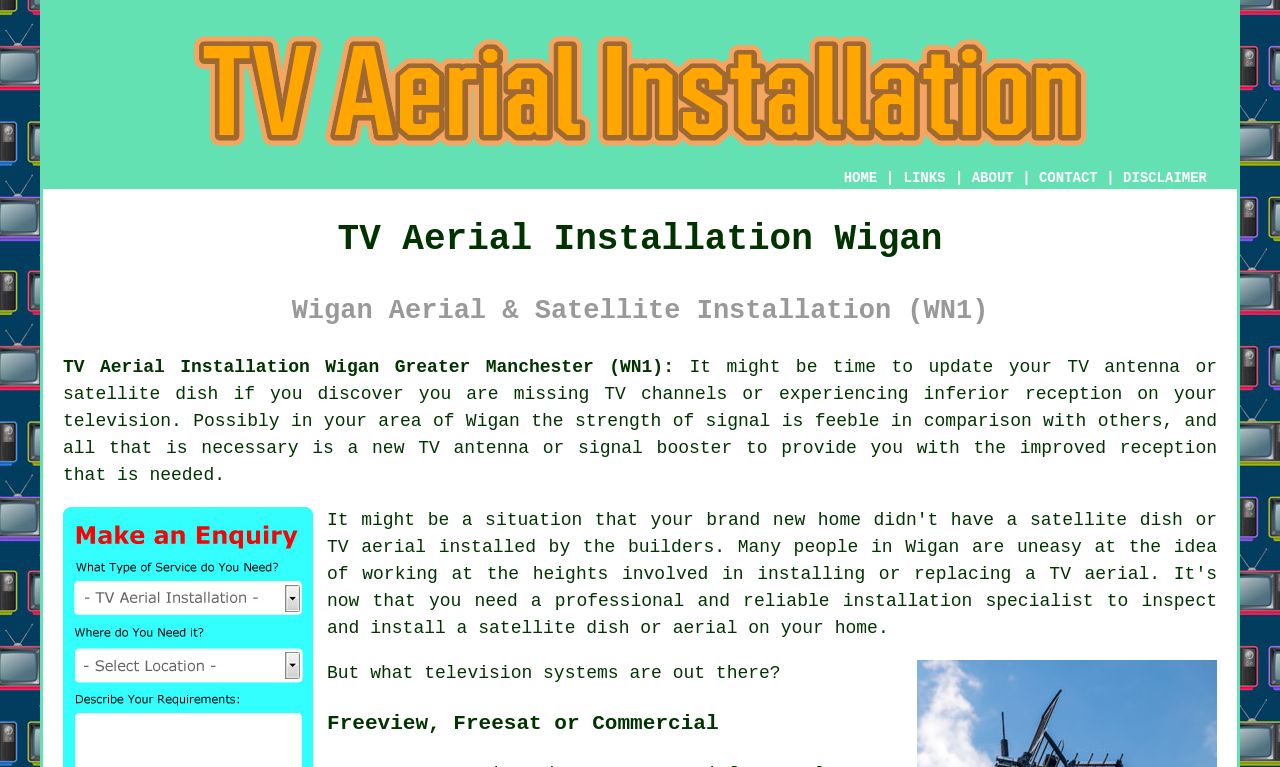Explain the features and main sections of the webpage comprehensively.

The webpage is about TV aerial installation services in Wigan, Greater Manchester. At the top, there is a large image related to TV aerial installation, taking up most of the width of the page. Below the image, there is a navigation menu with links to "HOME", "ABOUT", "CONTACT", and "DISCLAIMER", separated by vertical lines.

The main content of the page is divided into sections. The first section has two headings, "TV Aerial Installation Wigan" and "Wigan Aerial & Satellite Installation (WN1)", which are placed side by side at the top. Below these headings, there is a link to "TV Aerial Installation Wigan Greater Manchester (WN1)" followed by a paragraph of text explaining the importance of updating TV antennas or satellite dishes to improve reception.

Further down the page, there is a section with a heading "Freeview, Freesat or Commercial" and a question "But what television systems are out there?" which seems to be a introduction to a discussion about different TV systems.